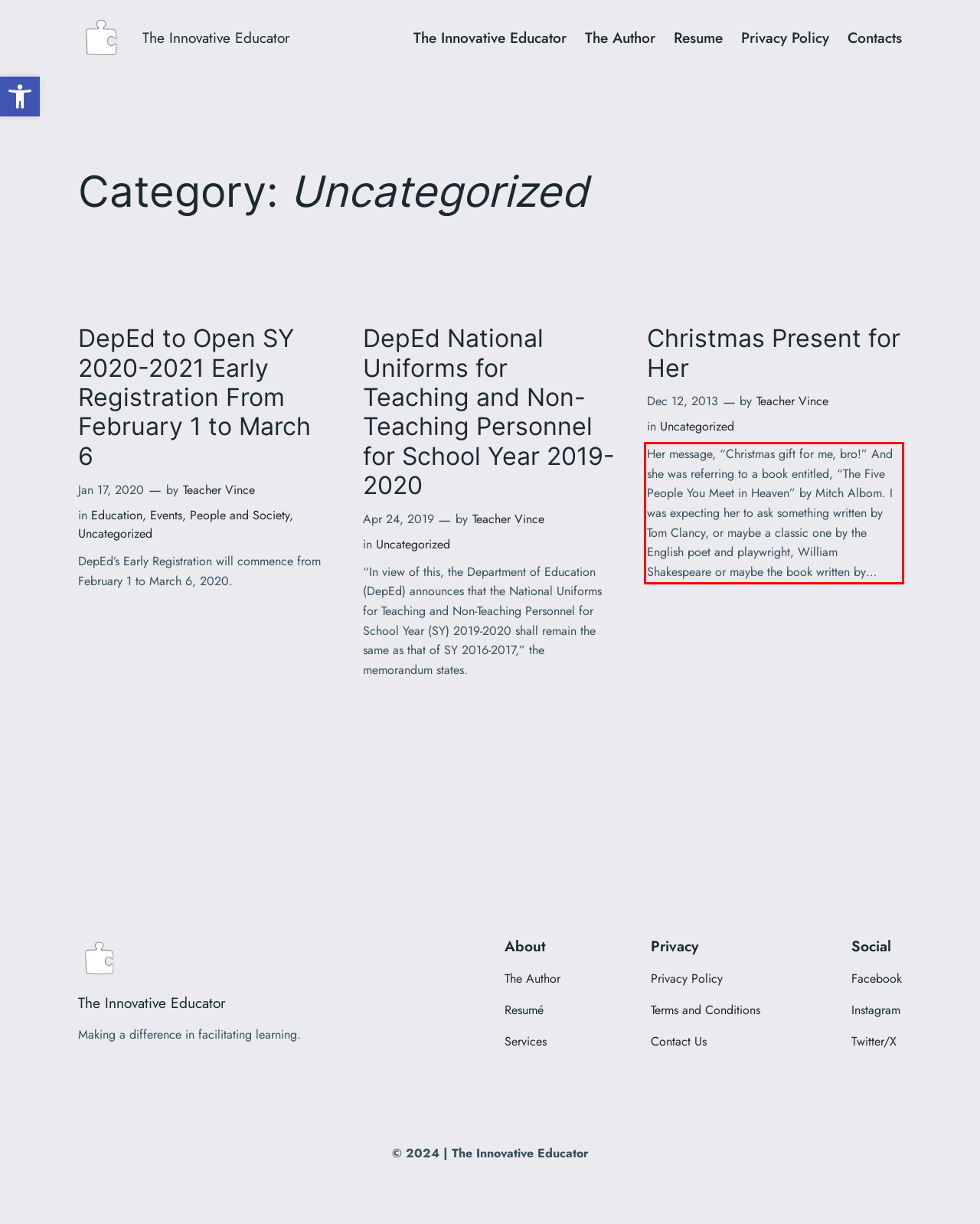Given a screenshot of a webpage with a red bounding box, please identify and retrieve the text inside the red rectangle.

Her message, “Christmas gift for me, bro!” And she was referring to a book entitled, “The Five People You Meet in Heaven” by Mitch Albom. I was expecting her to ask something written by Tom Clancy, or maybe a classic one by the English poet and playwright, William Shakespeare or maybe the book written by…